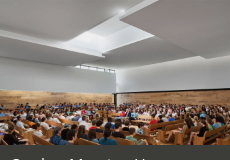Give a detailed explanation of what is happening in the image.

The image captures the interior of the Quaker Meeting House, a space designed to foster communal gatherings and reflection. The photograph showcases the meeting house's expansive, well-lit atmosphere, characterized by an abundance of natural light filtering through the overhead skylights. Below, an assembly of individuals sits in wooden pews, emphasizing the communal aspect of the design. The walls are adorned with natural wood finishes, creating a warm and welcoming environment. This architectural space symbolizes the core values of inclusivity and shared experience, integral to the Quaker tradition. The meeting house is part of the Sidwell Friends School, established to embody functionality and serenity in its design.